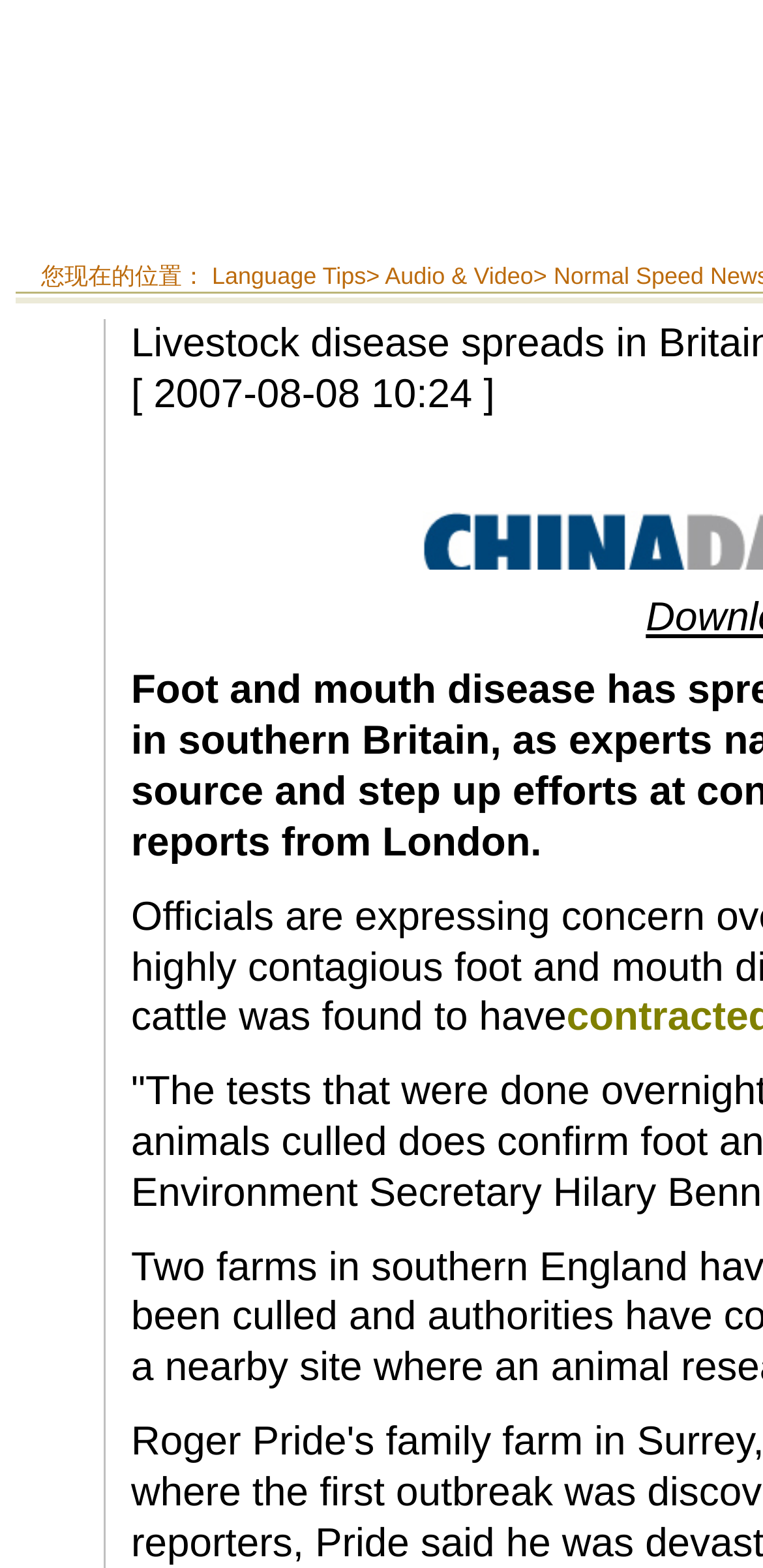How many images are present in the top section of the webpage?
Refer to the screenshot and answer in one word or phrase.

5